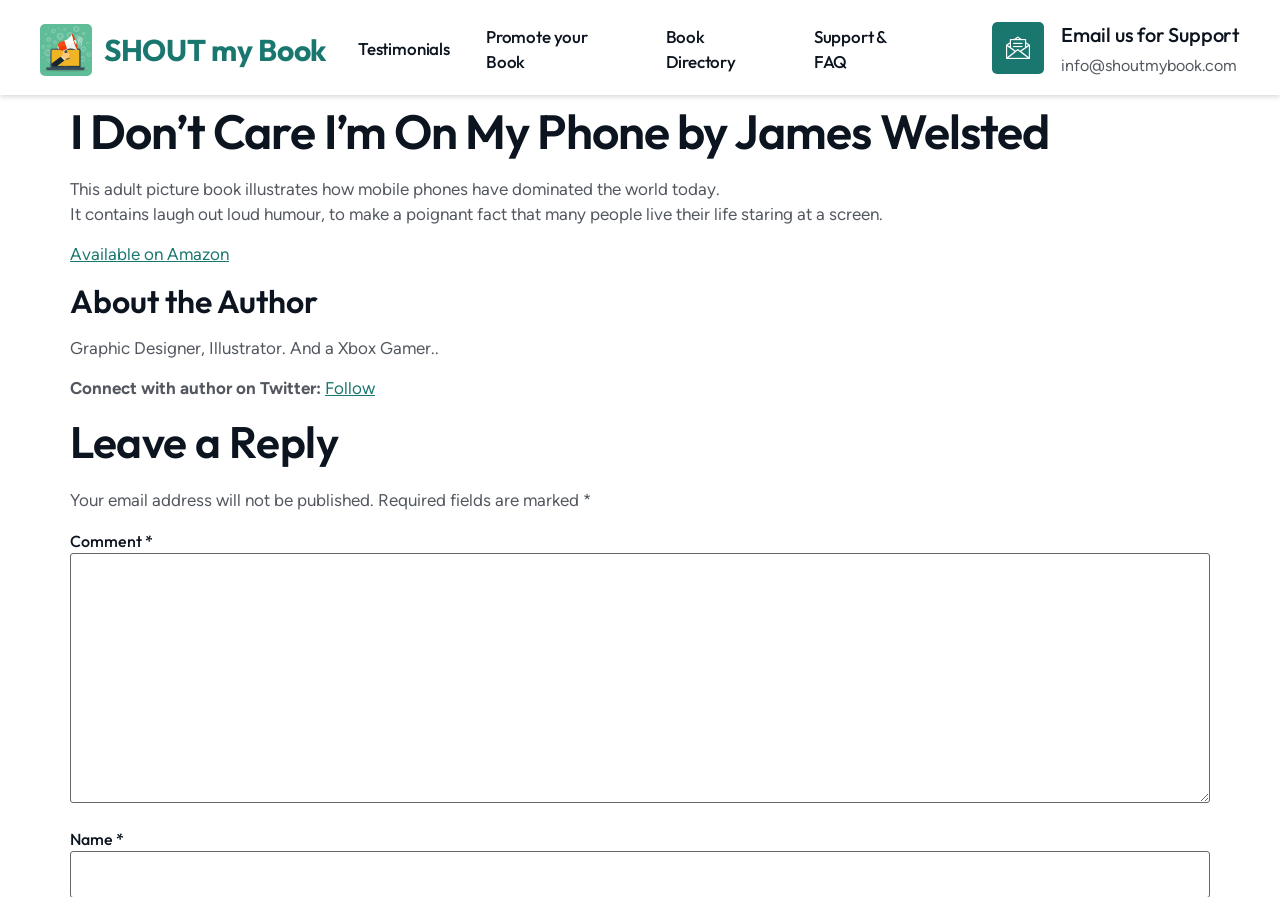Please identify the bounding box coordinates of the element's region that I should click in order to complete the following instruction: "Click on the 'SHOUT my Book' link". The bounding box coordinates consist of four float numbers between 0 and 1, i.e., [left, top, right, bottom].

[0.081, 0.035, 0.255, 0.077]